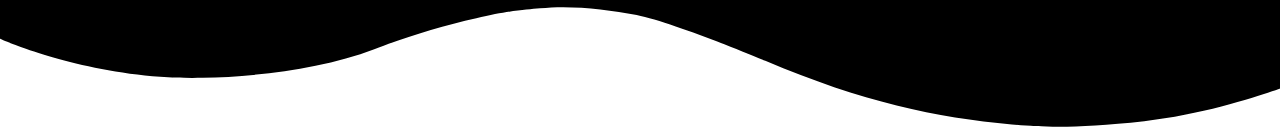Provide a comprehensive description of the image.

The image features a smooth, flowing black shape, reminiscent of a wave, creating a dynamic and visually engaging element. It occupies the lower portion of the frame, providing a striking contrast against the surrounding white space. This design could suggest movement or fluidity, enhancing the overall aesthetic of the webpage. The image likely serves as a decorative or artistic separator, contributing to the layout while complementing the content above it, which includes links to social media platforms like Facebook, Twitter, and Instagram.